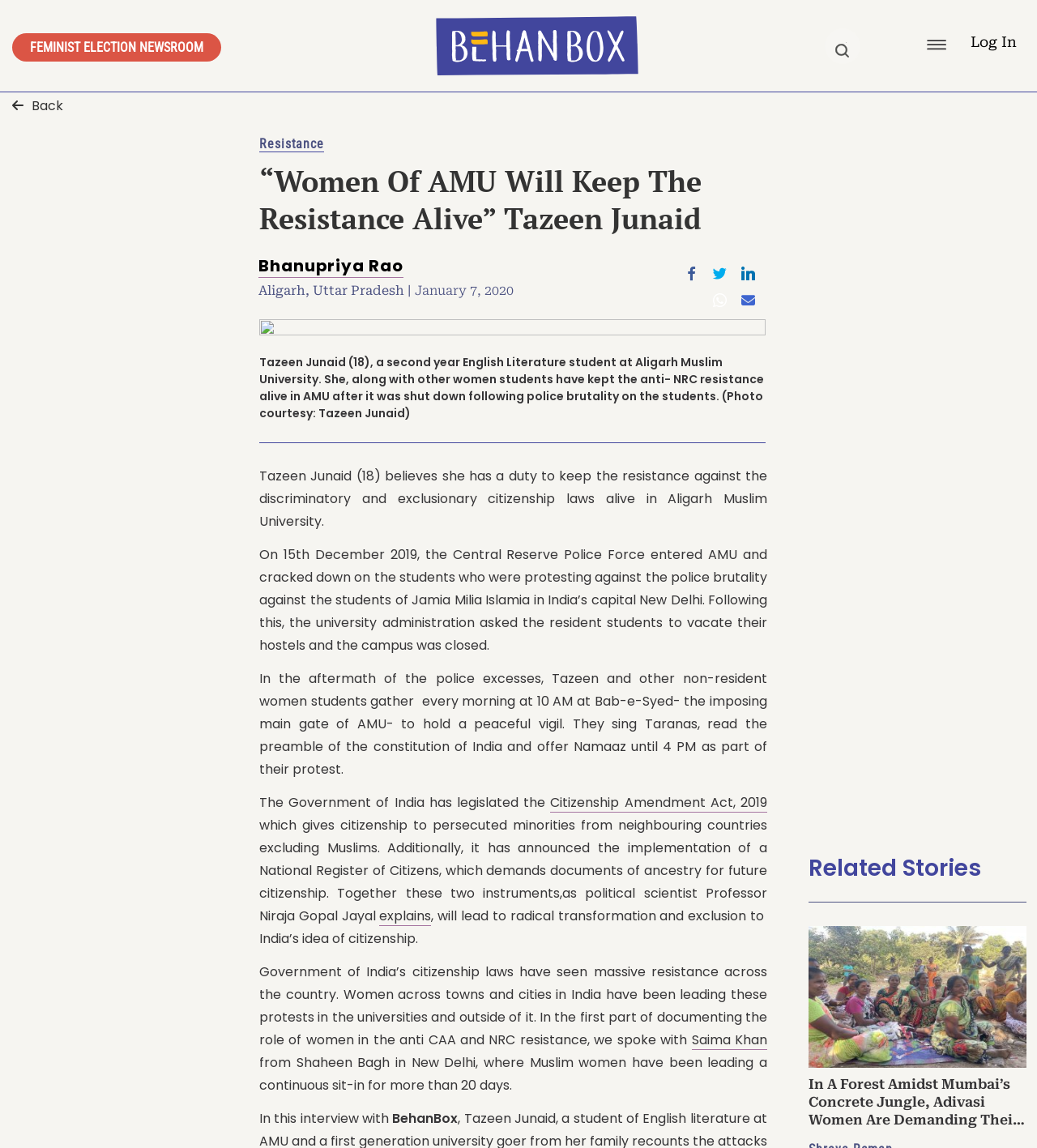Please find the bounding box coordinates of the element's region to be clicked to carry out this instruction: "Read the article by Bhanupriya Rao".

[0.249, 0.222, 0.389, 0.242]